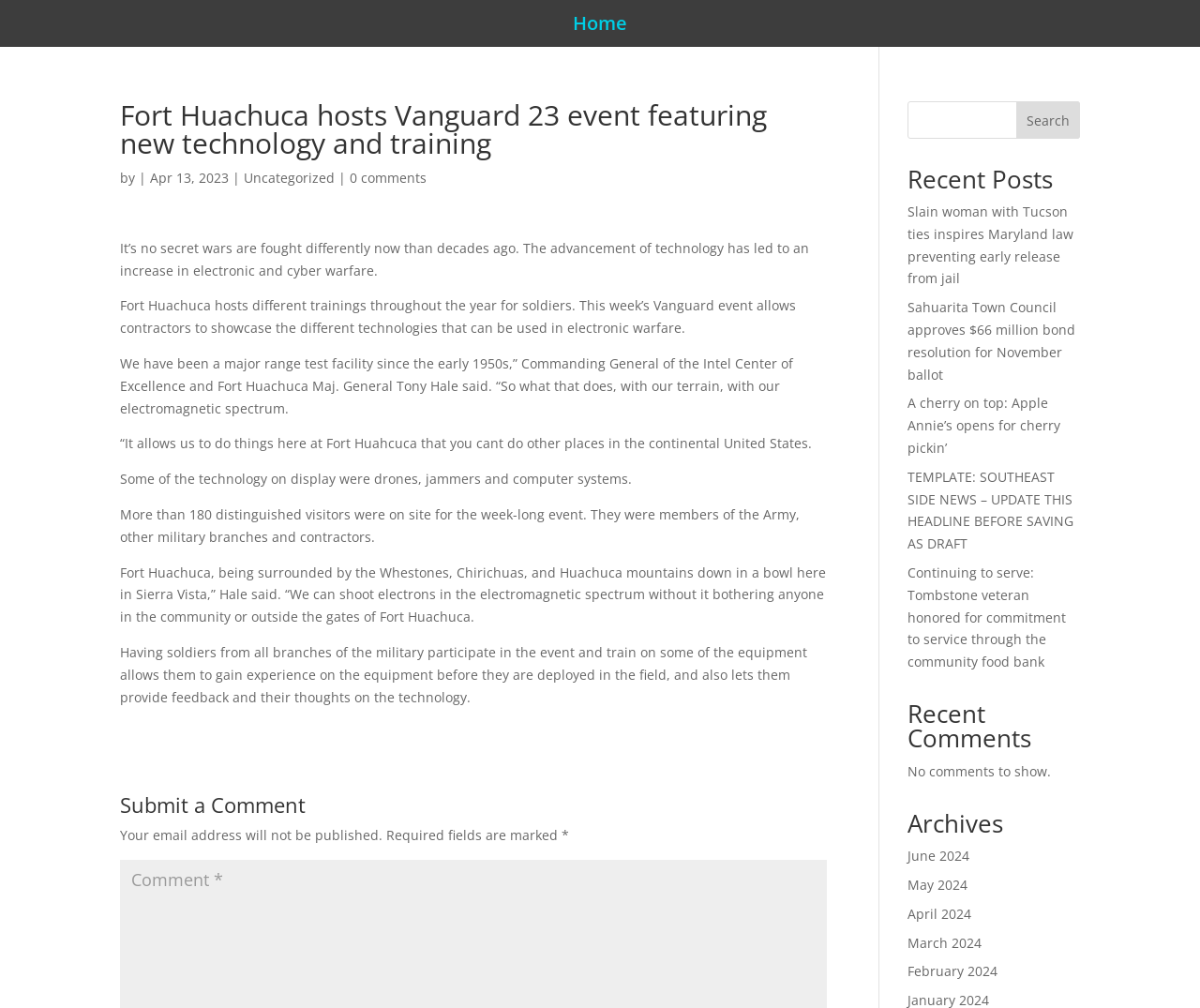What is the location of Fort Huachuca?
Using the image, answer in one word or phrase.

Sierra Vista